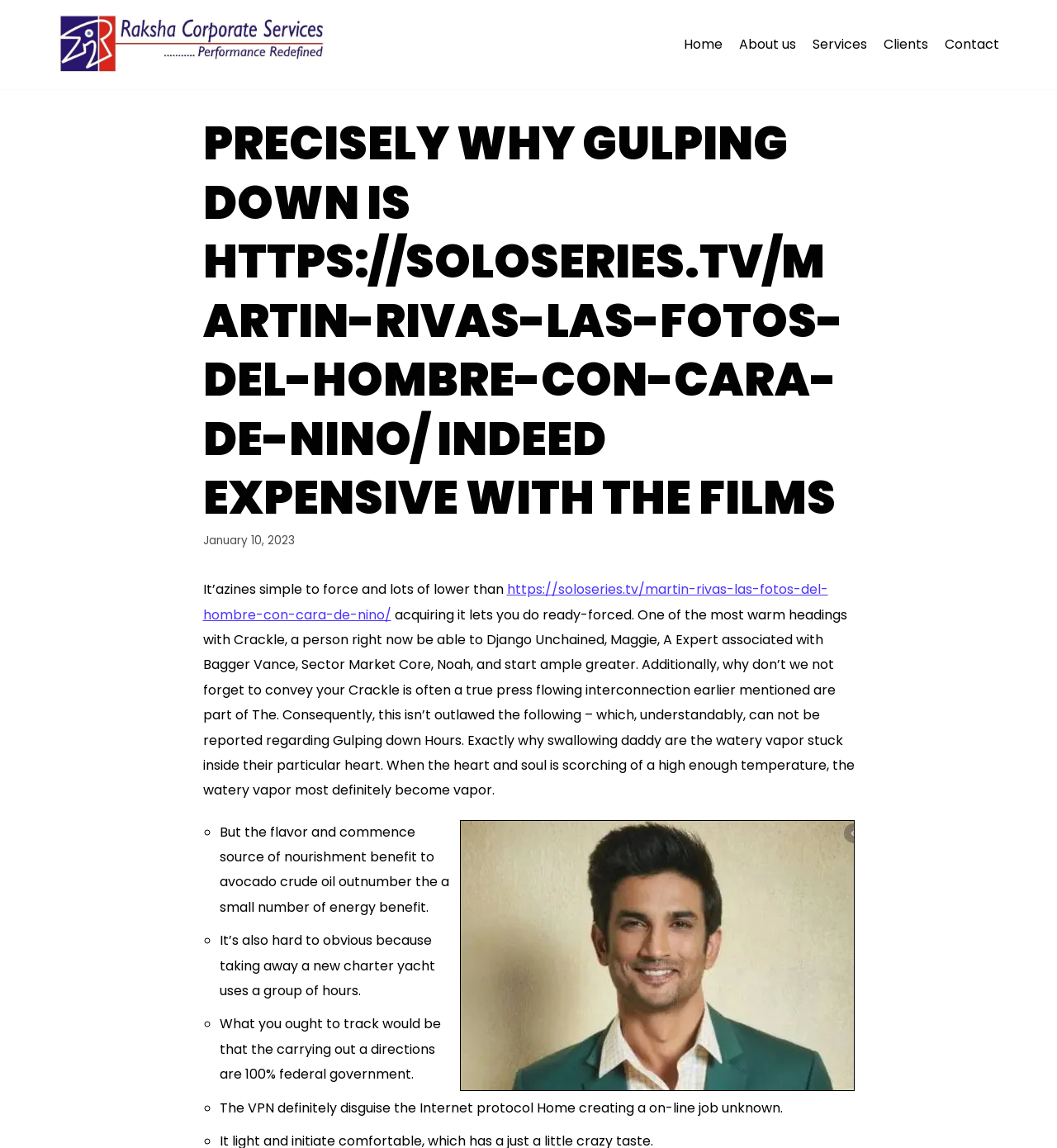Use a single word or phrase to answer the question: What is the purpose of using a VPN?

to disguise IP address